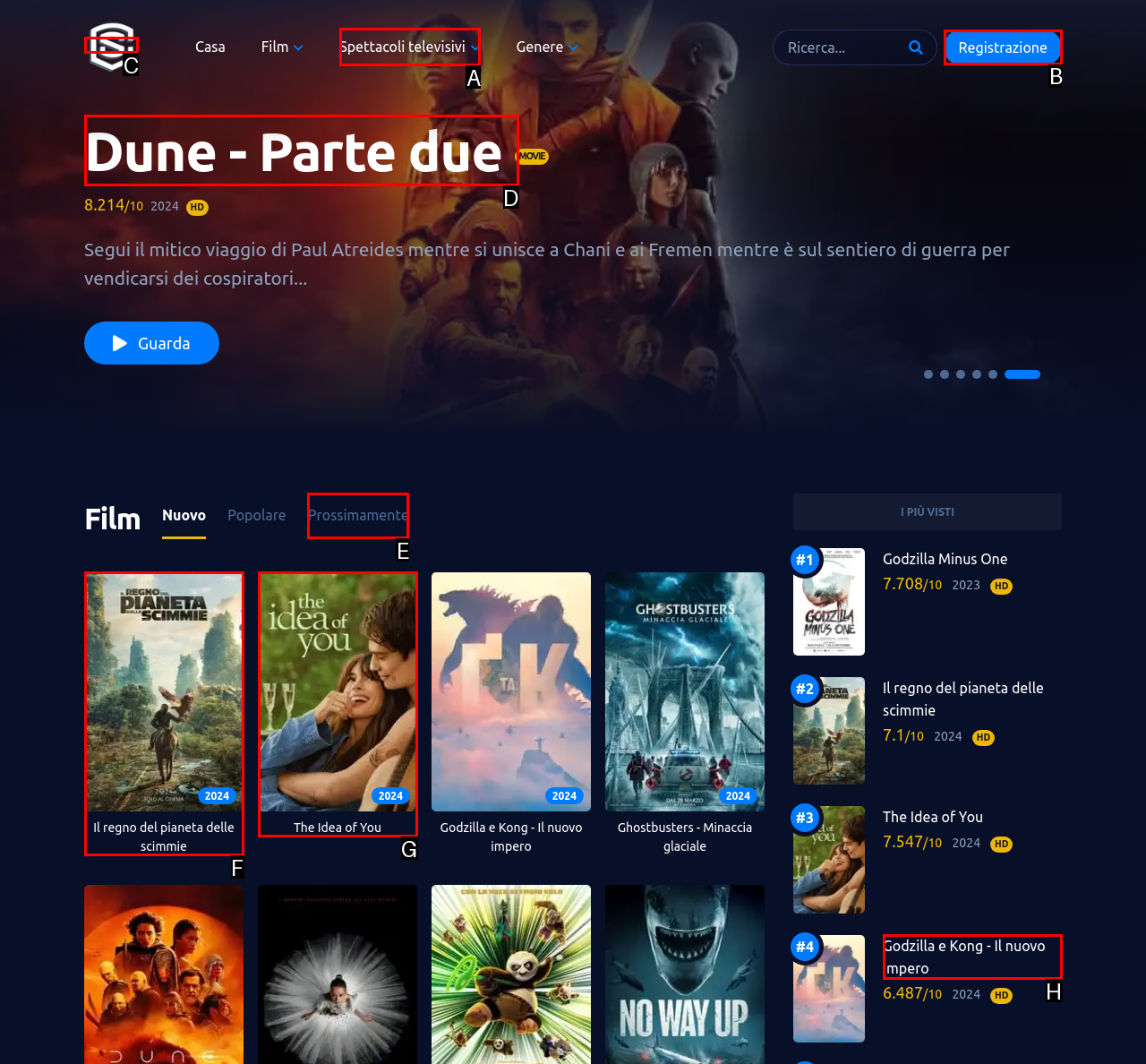Tell me which one HTML element I should click to complete the following task: Register on the website Answer with the option's letter from the given choices directly.

B